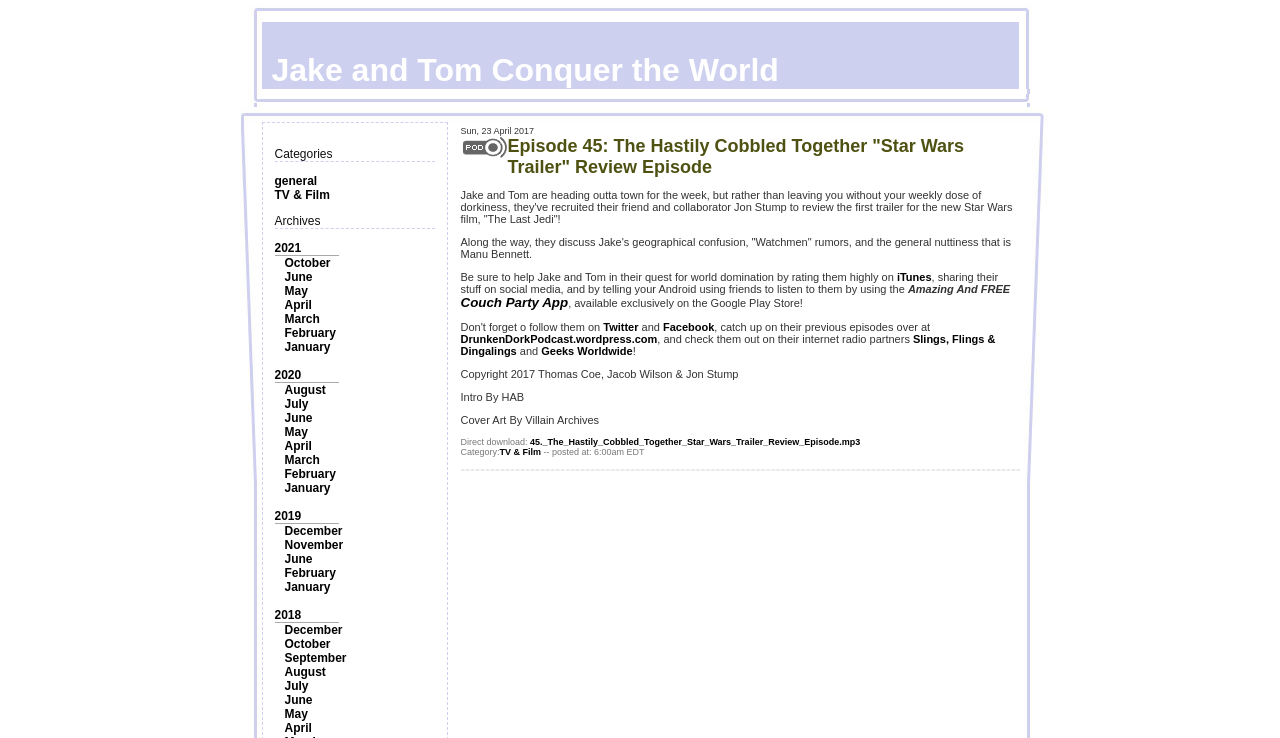Please respond to the question with a concise word or phrase:
What is the title of the episode?

Episode 45: The Hastily Cobbled Together Star Wars Trailer Review Episode